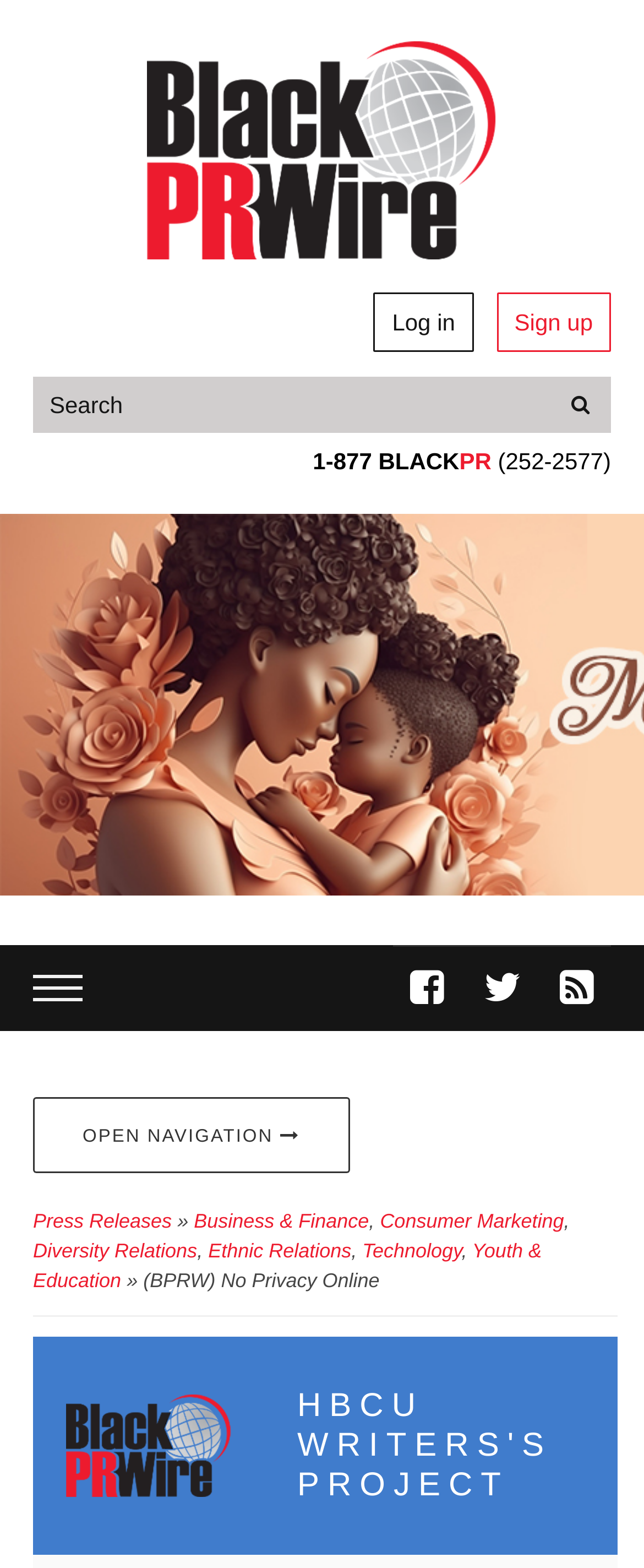Please identify the bounding box coordinates of the element I should click to complete this instruction: 'go to homepage'. The coordinates should be given as four float numbers between 0 and 1, like this: [left, top, right, bottom].

[0.228, 0.026, 0.772, 0.165]